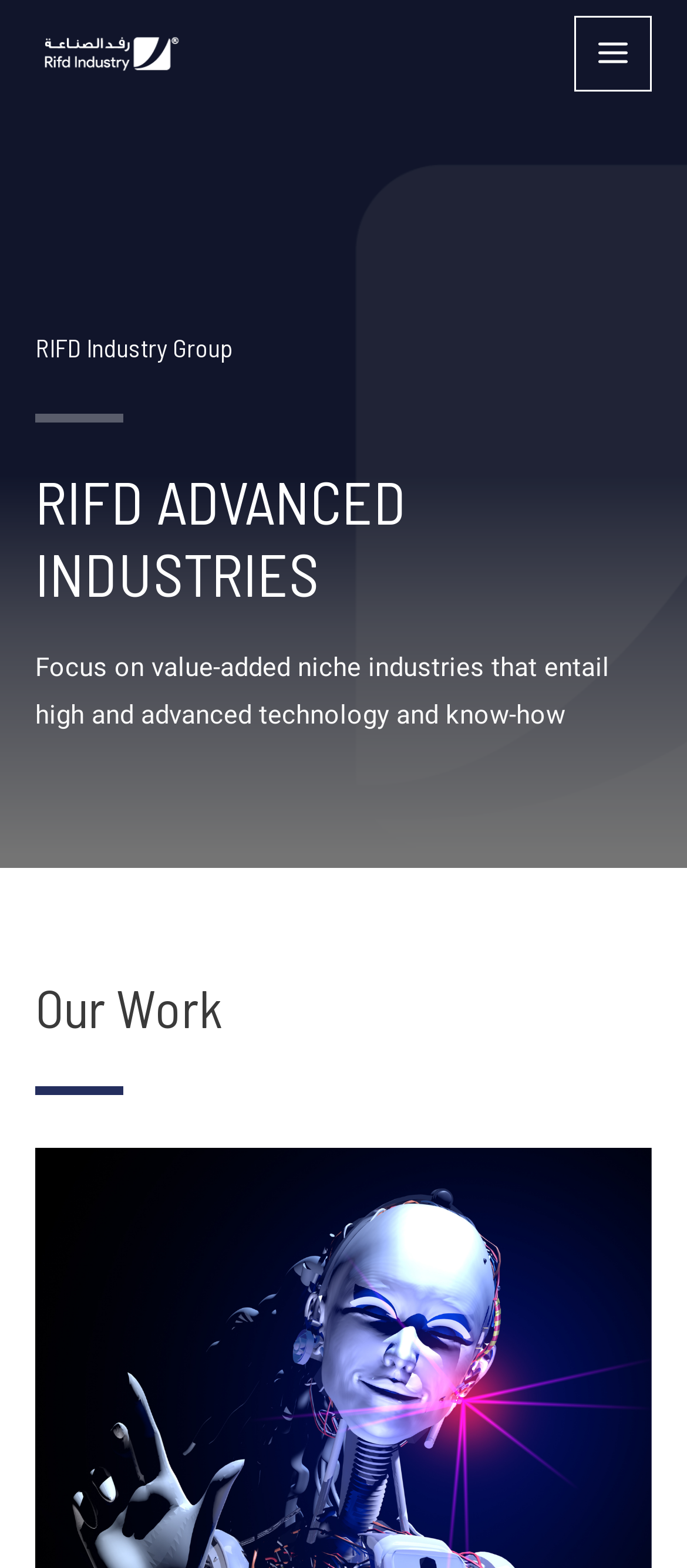Please determine the bounding box coordinates for the UI element described here. Use the format (top-left x, top-left y, bottom-right x, bottom-right y) with values bounded between 0 and 1: alt="RIFD-IND"

[0.051, 0.023, 0.269, 0.043]